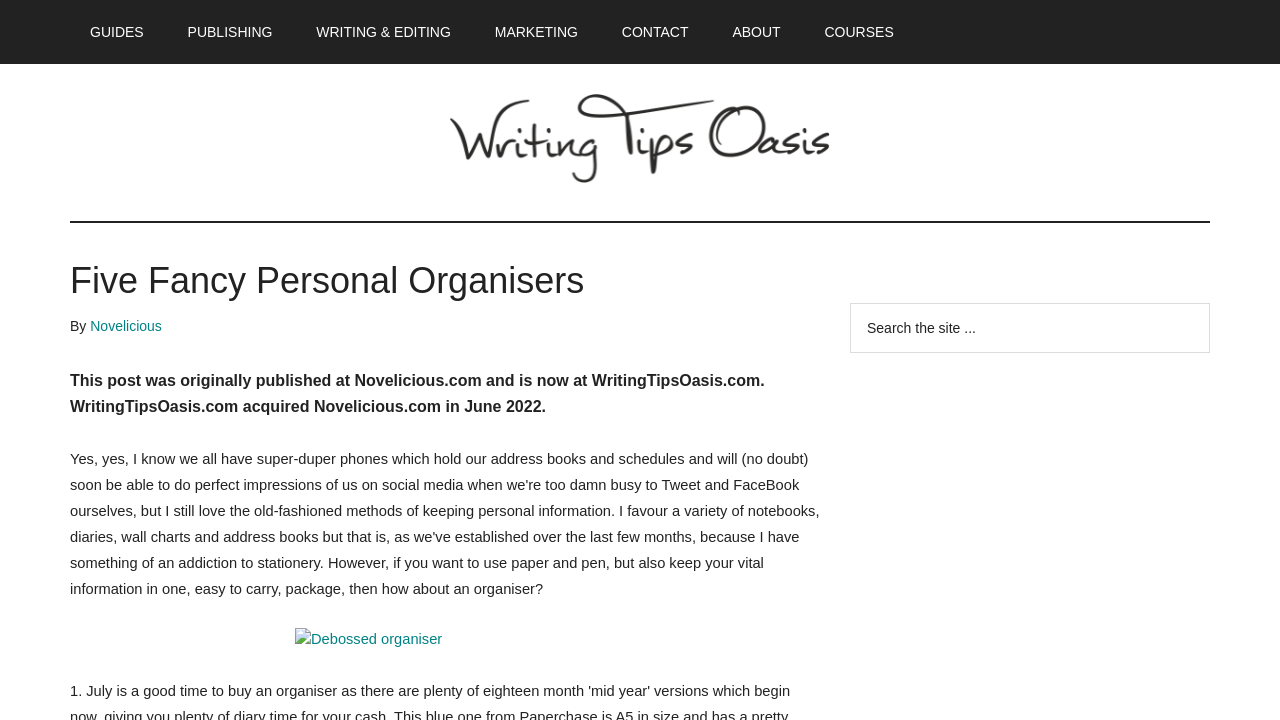Identify the first-level heading on the webpage and generate its text content.

Five Fancy Personal Organisers